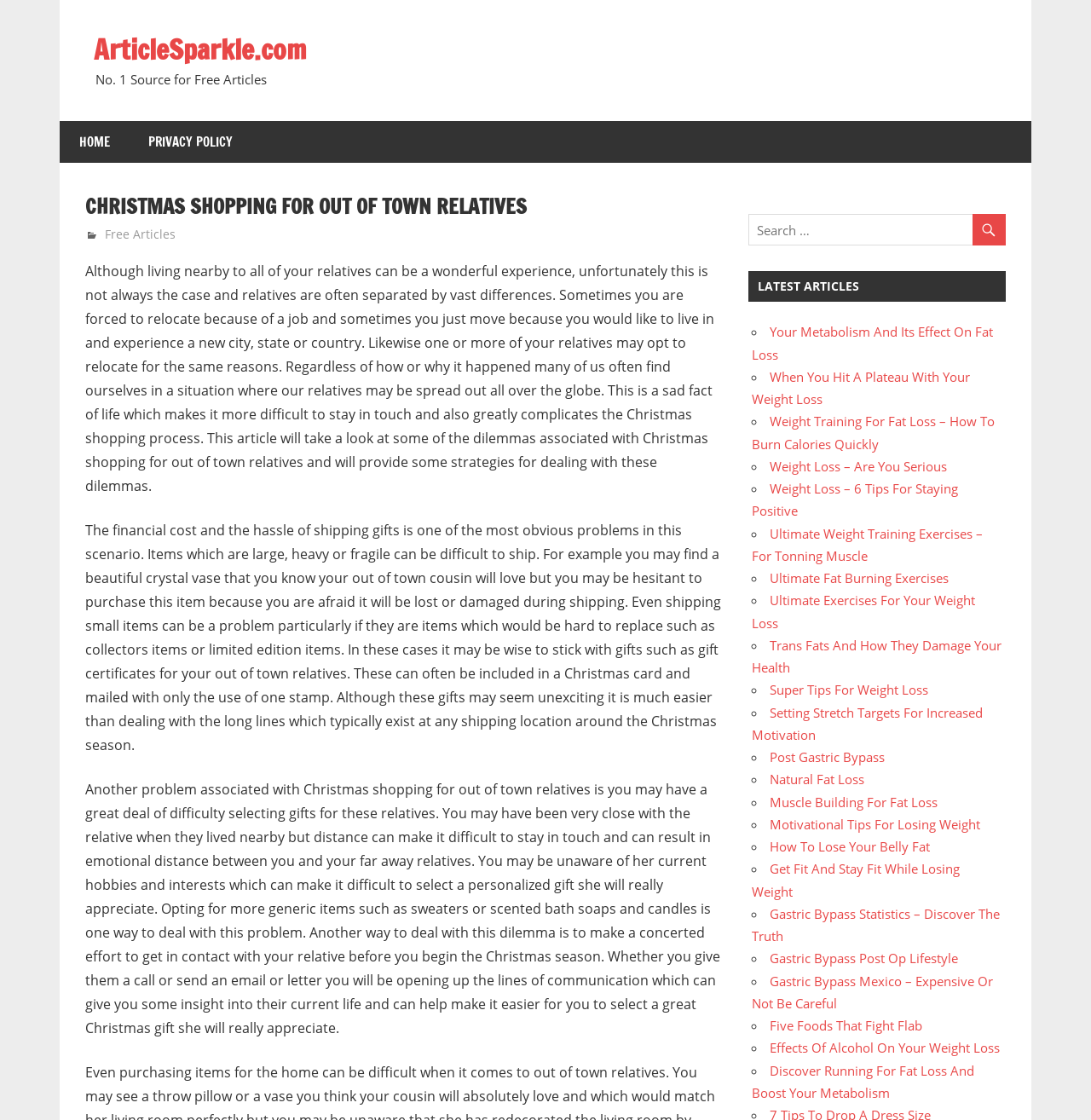Determine the bounding box coordinates of the region I should click to achieve the following instruction: "View the latest article 'Your Metabolism And Its Effect On Fat Loss'". Ensure the bounding box coordinates are four float numbers between 0 and 1, i.e., [left, top, right, bottom].

[0.689, 0.289, 0.91, 0.324]